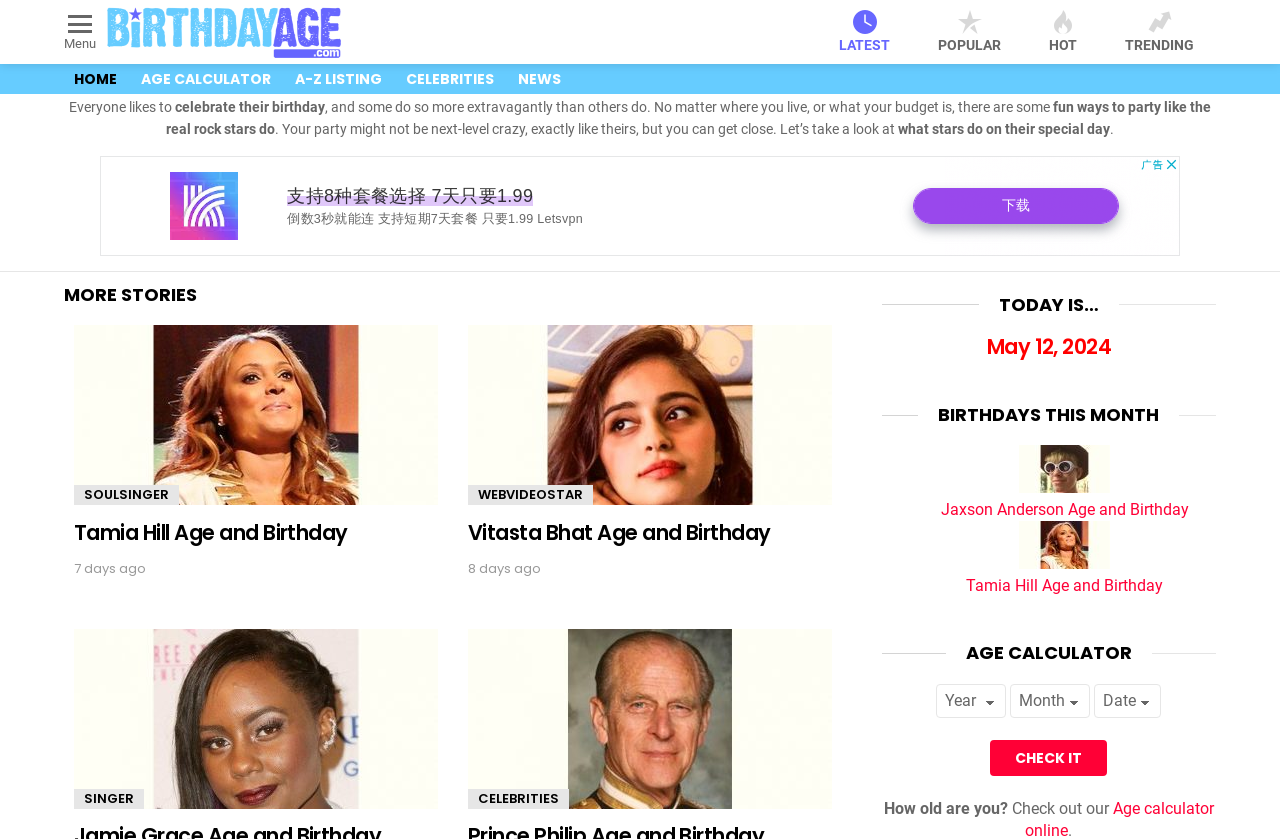Use the information in the screenshot to answer the question comprehensively: What is the category of Tamia Hill?

Tamia Hill is listed as a celebrity on the webpage, and her category is mentioned as 'SoulSinger' next to her name.